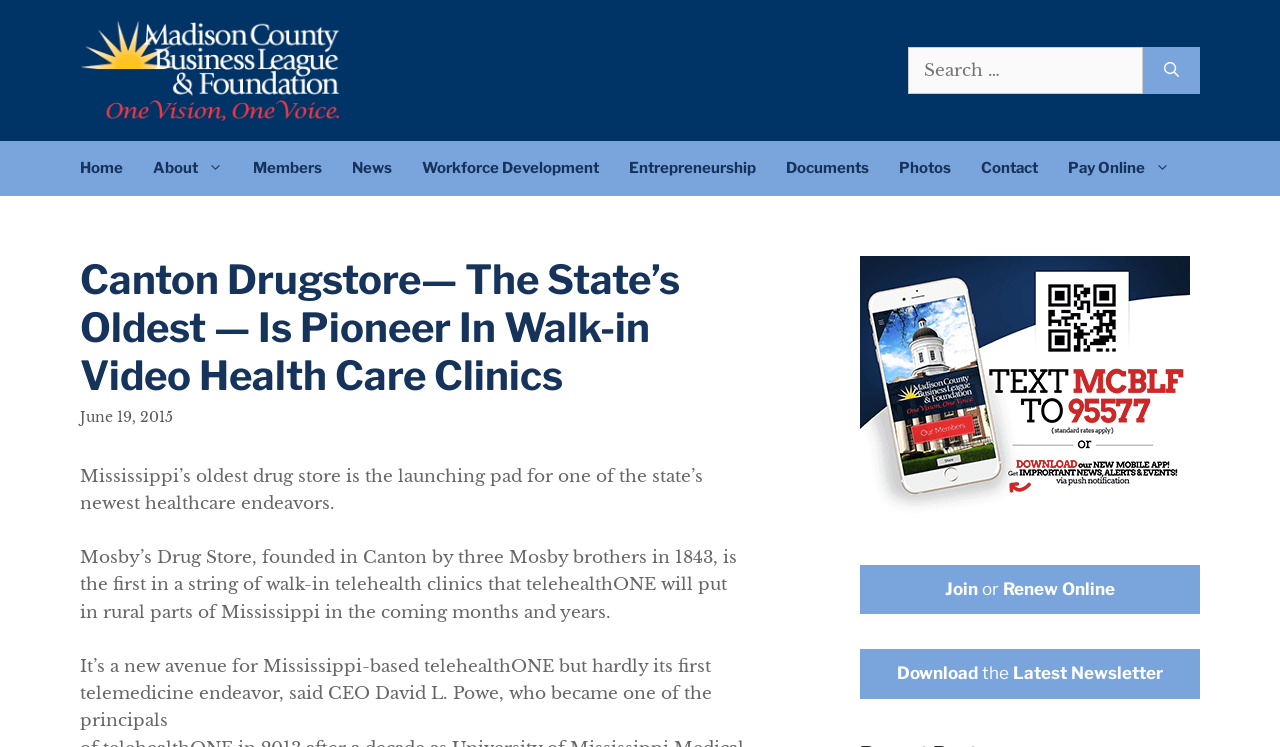Given the element description Documents, specify the bounding box coordinates of the corresponding UI element in the format (top-left x, top-left y, bottom-right x, bottom-right y). All values must be between 0 and 1.

[0.602, 0.188, 0.691, 0.262]